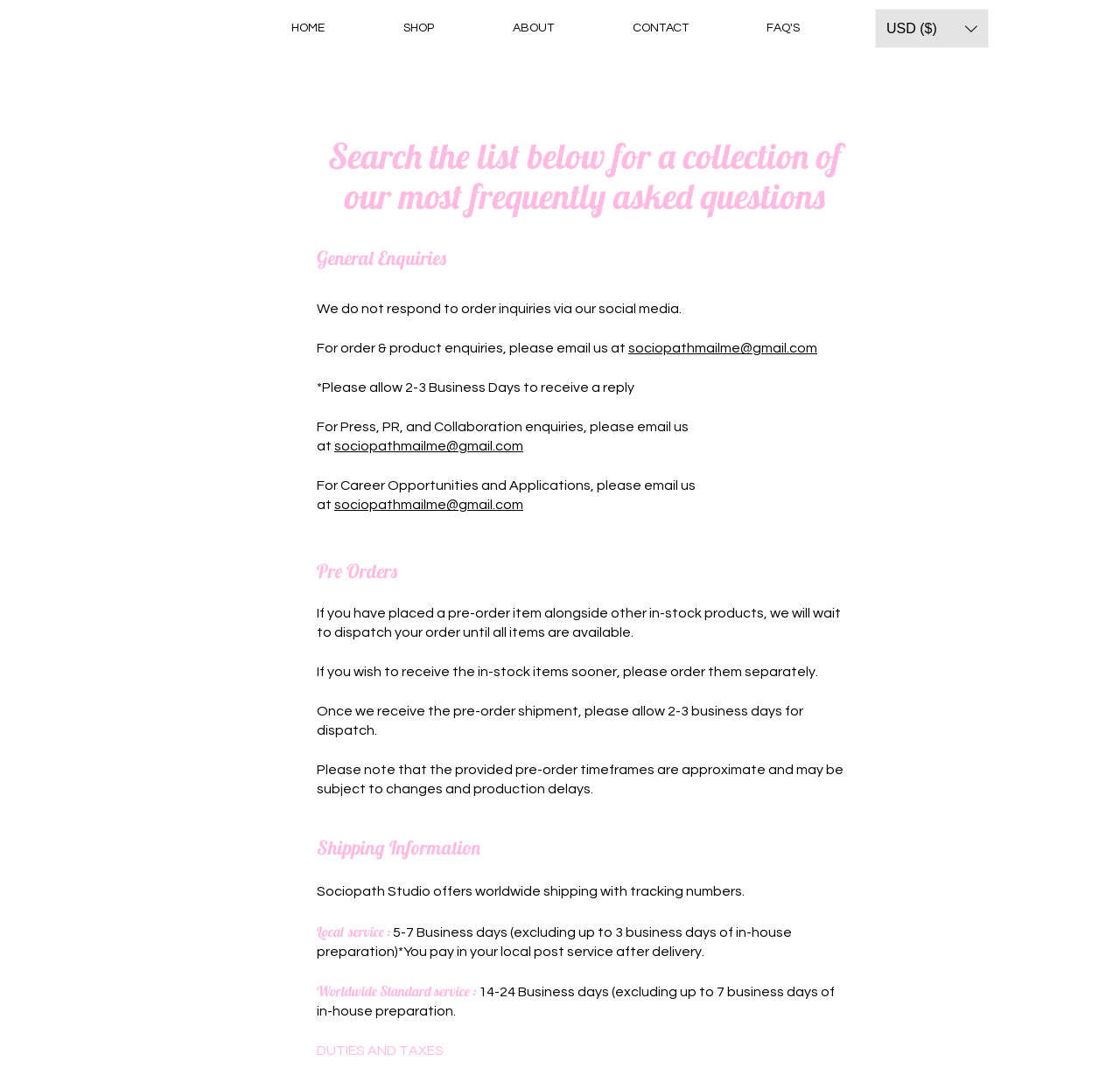Could you highlight the region that needs to be clicked to execute the instruction: "Select a currency from the Currency Converter"?

[0.781, 0.008, 0.883, 0.045]